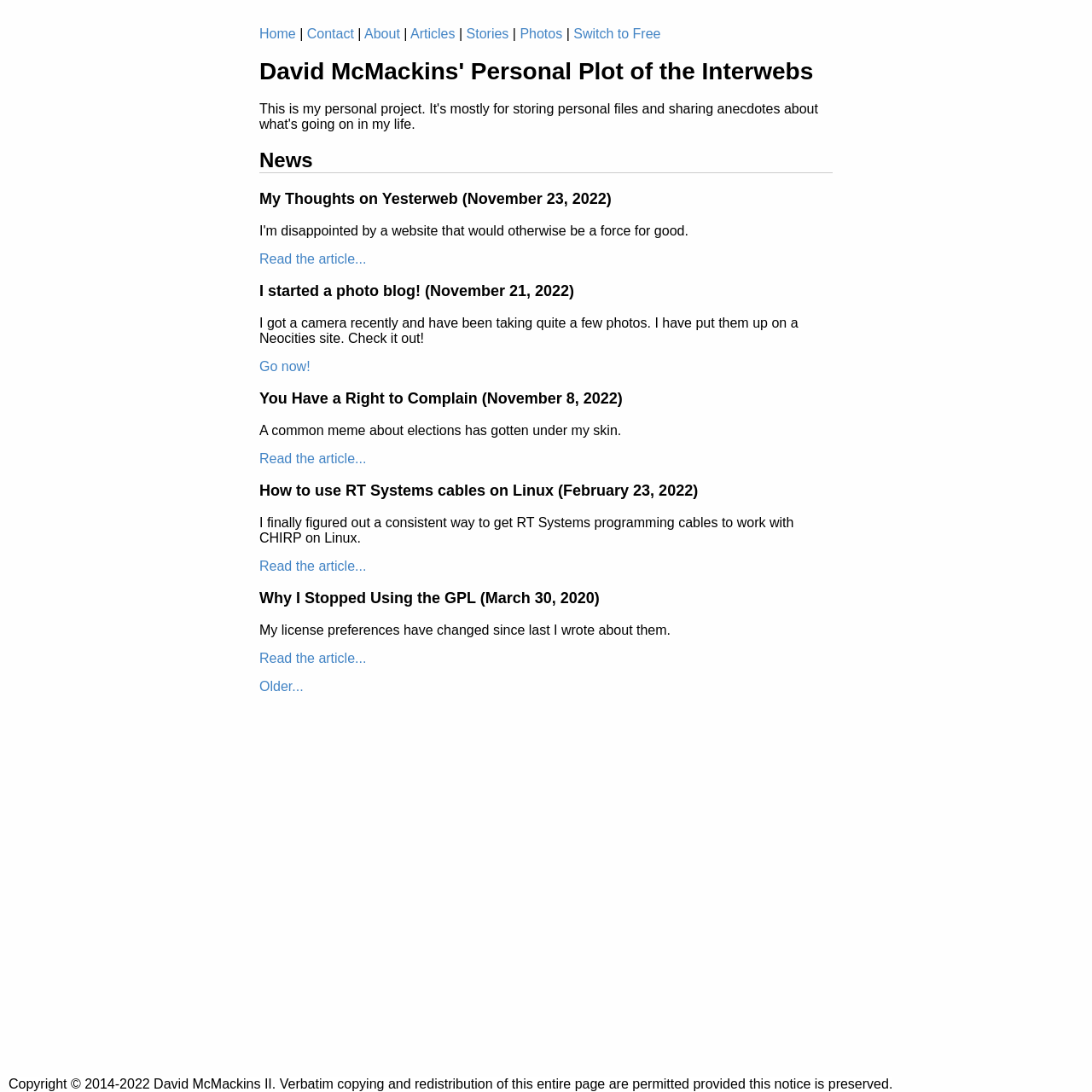Determine the bounding box coordinates for the clickable element required to fulfill the instruction: "view photos". Provide the coordinates as four float numbers between 0 and 1, i.e., [left, top, right, bottom].

[0.476, 0.024, 0.515, 0.038]